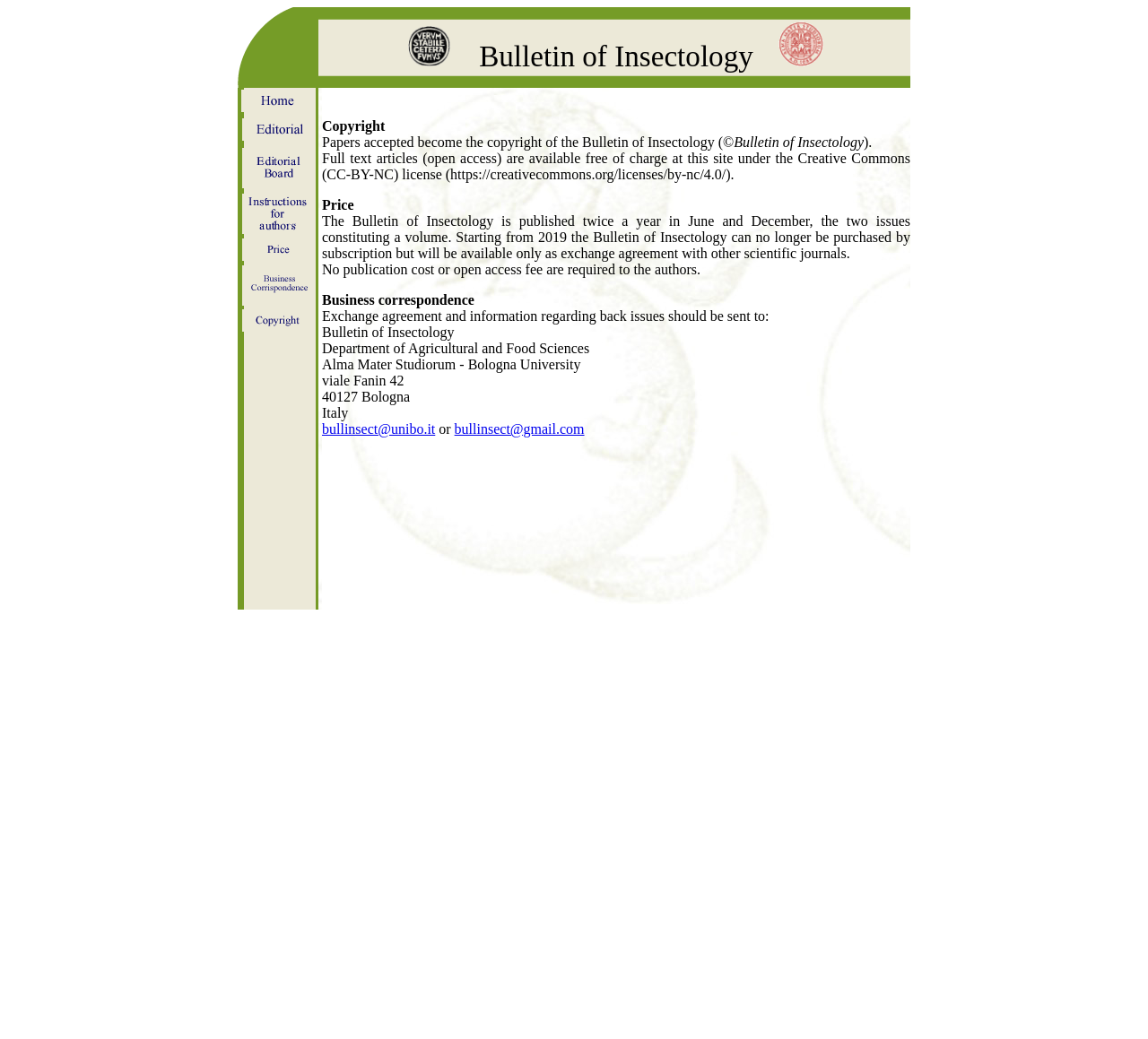Determine the bounding box coordinates of the region that needs to be clicked to achieve the task: "Click the logo image".

[0.356, 0.025, 0.392, 0.064]